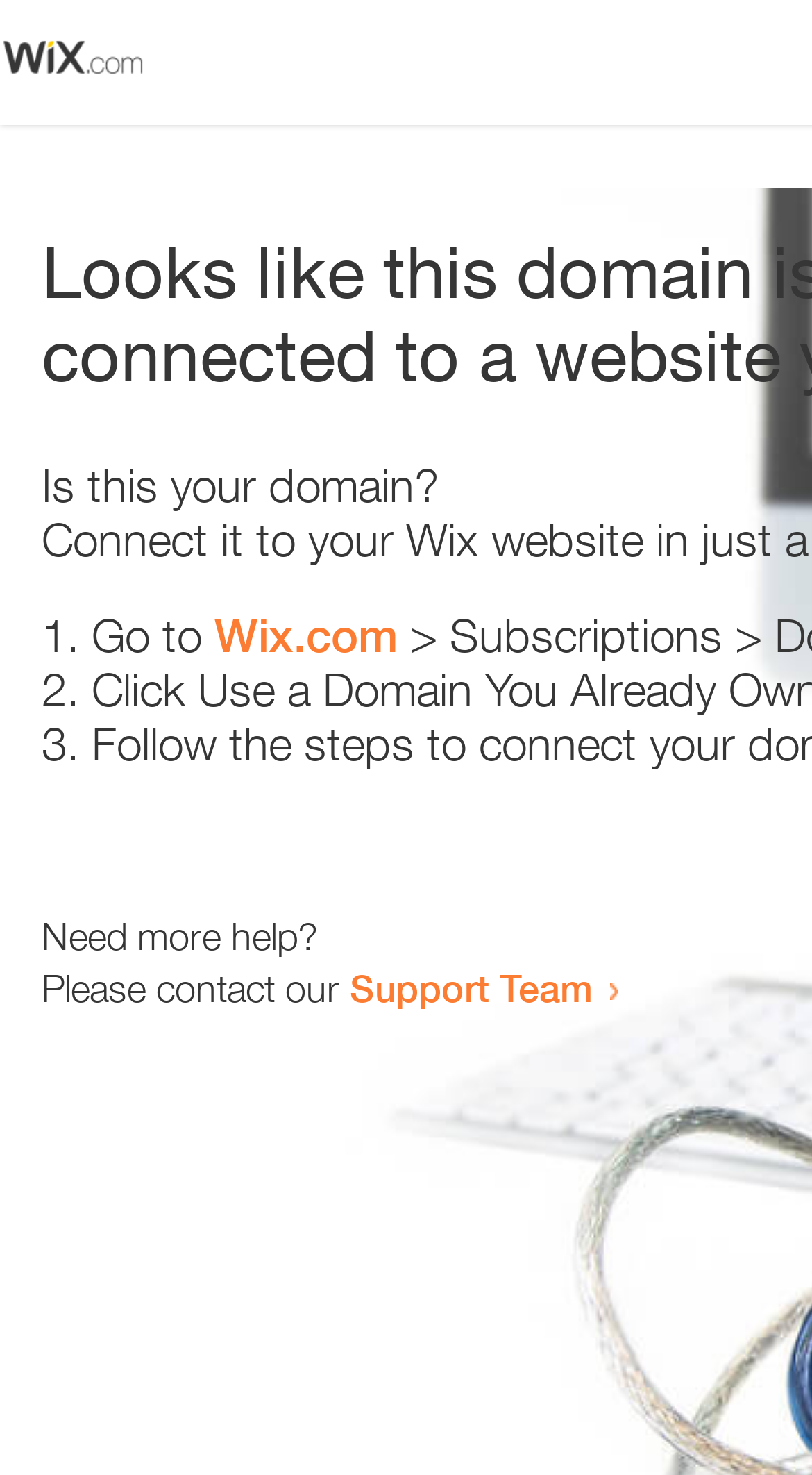Given the element description "Support Team", identify the bounding box of the corresponding UI element.

[0.431, 0.654, 0.731, 0.685]